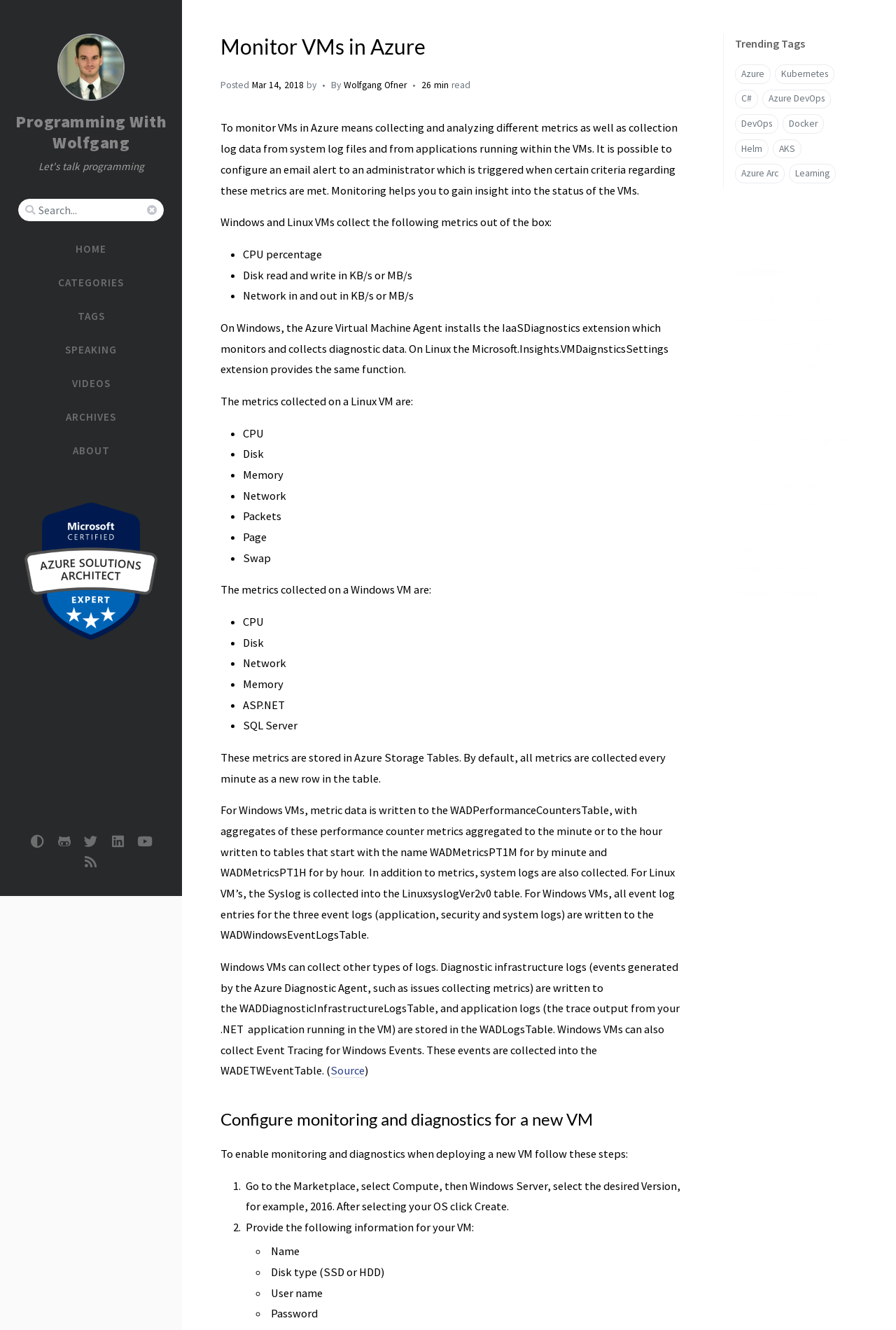Based on the description "Enable Application Insights at runtime", find the bounding box of the specified UI element.

[0.808, 0.304, 0.97, 0.338]